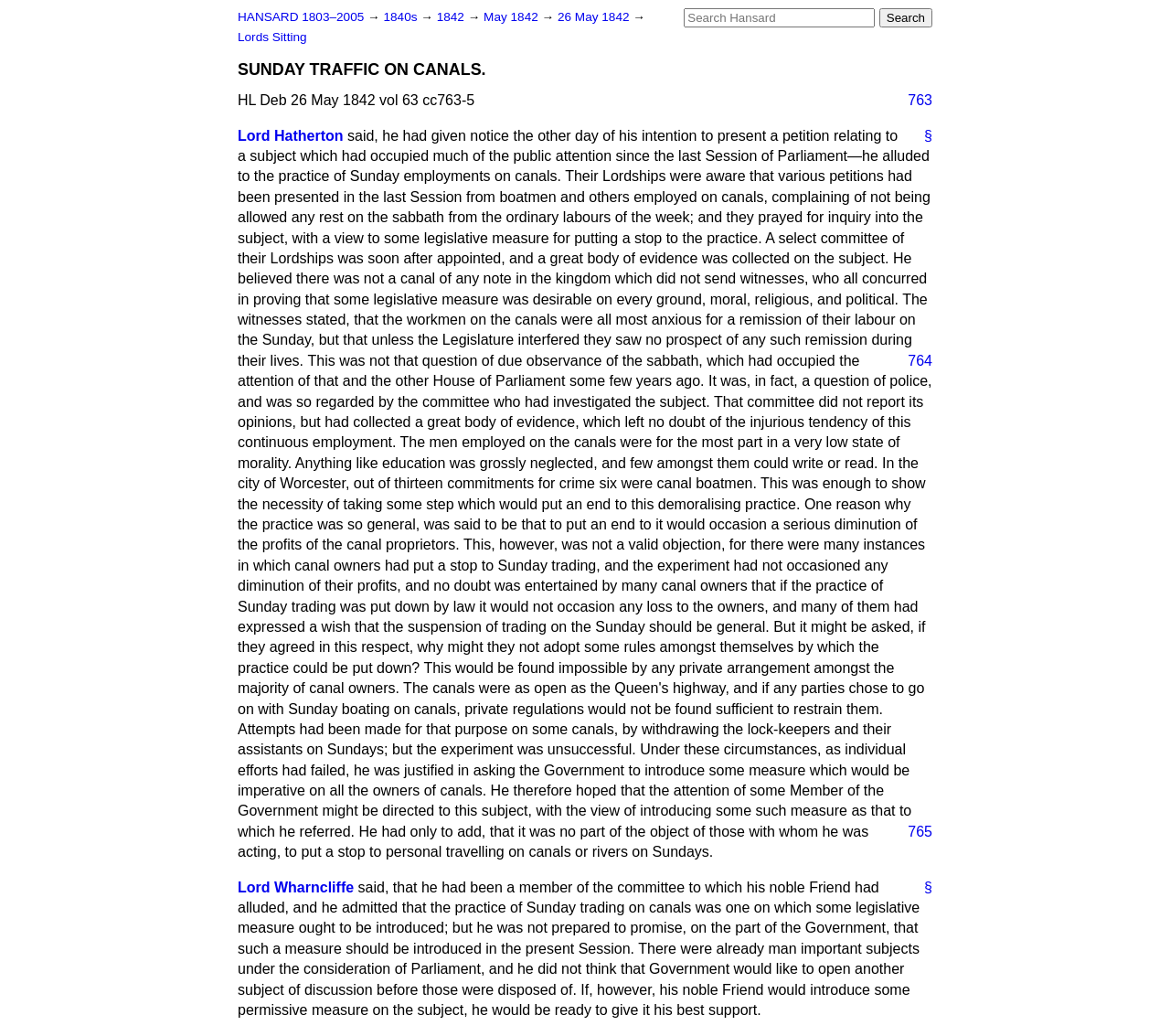Identify the bounding box for the UI element that is described as follows: "Lord Wharncliffe".

[0.203, 0.849, 0.302, 0.864]